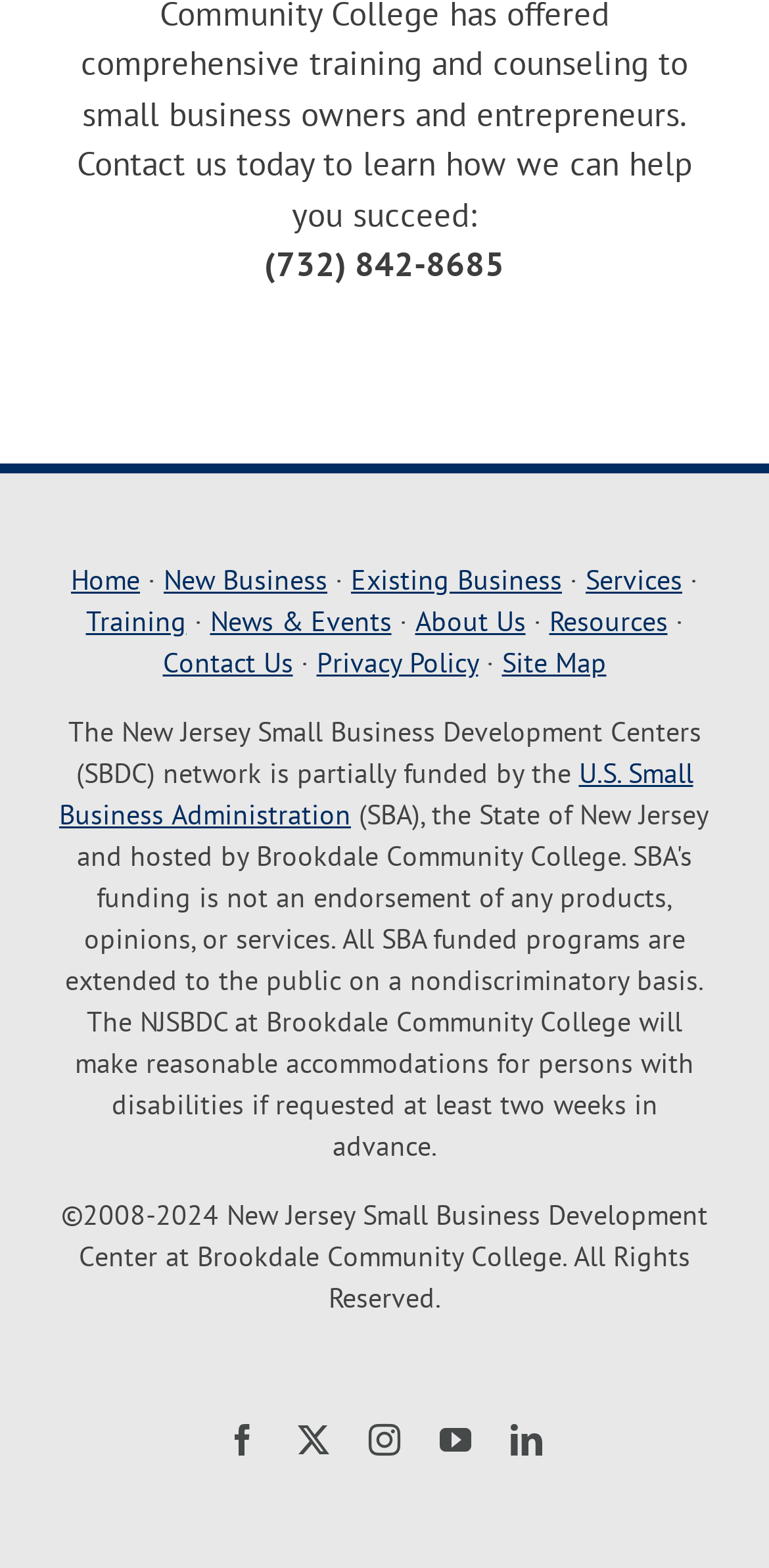Answer this question using a single word or a brief phrase:
What is the phone number on the webpage?

(732) 842-8685